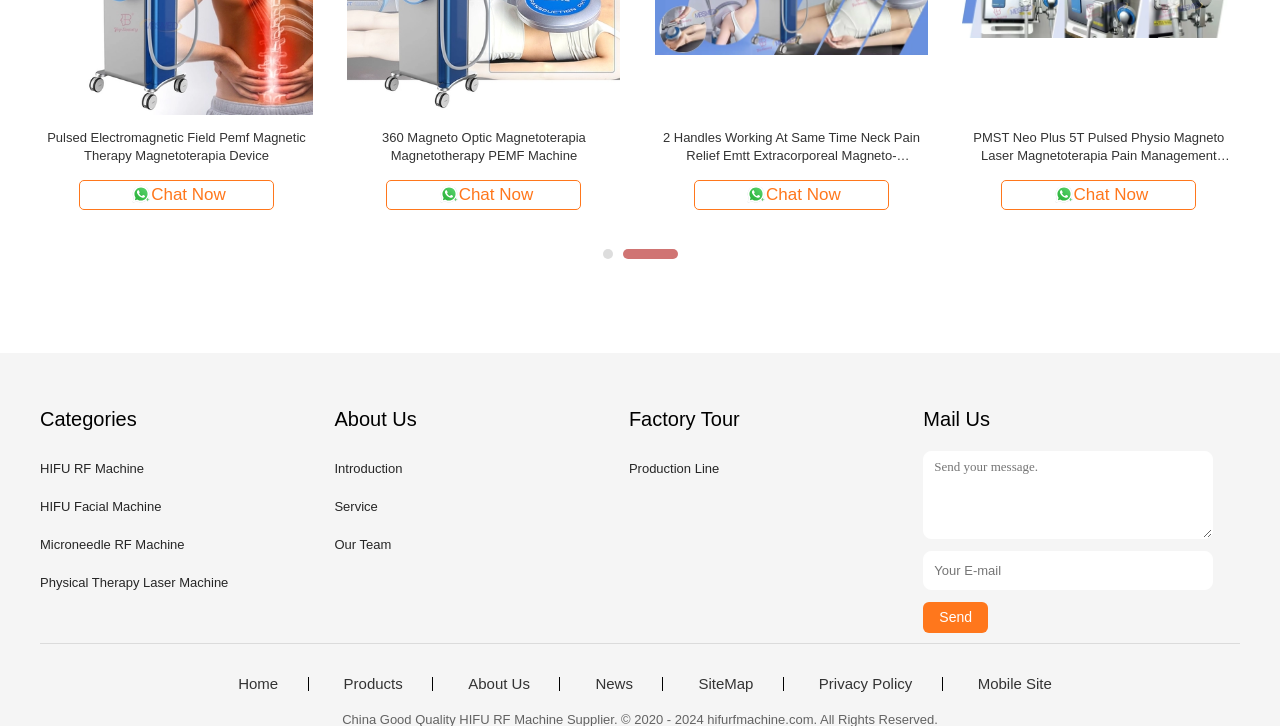Predict the bounding box of the UI element that fits this description: "Microneedle RF Machine".

[0.031, 0.74, 0.144, 0.76]